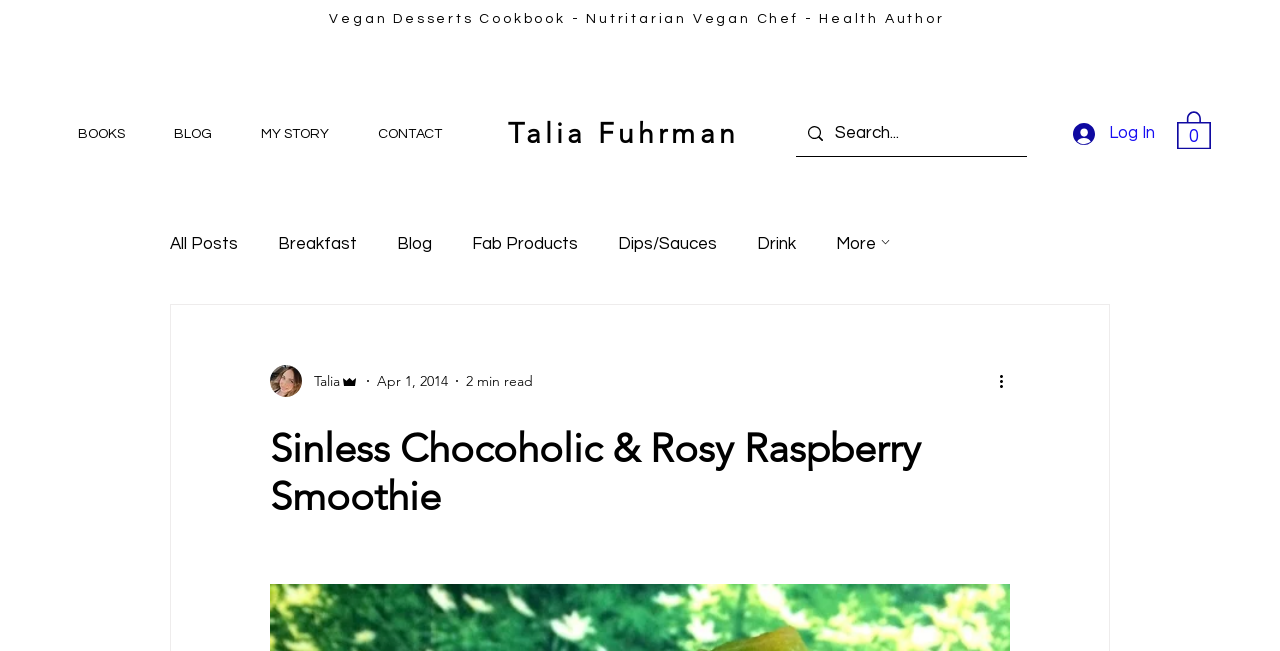Carefully examine the image and provide an in-depth answer to the question: What is the date of the blog post?

The date of the blog post can be found in the generic element 'Apr 1, 2014', which is located below the author's name and picture. This element contains the date of the blog post.